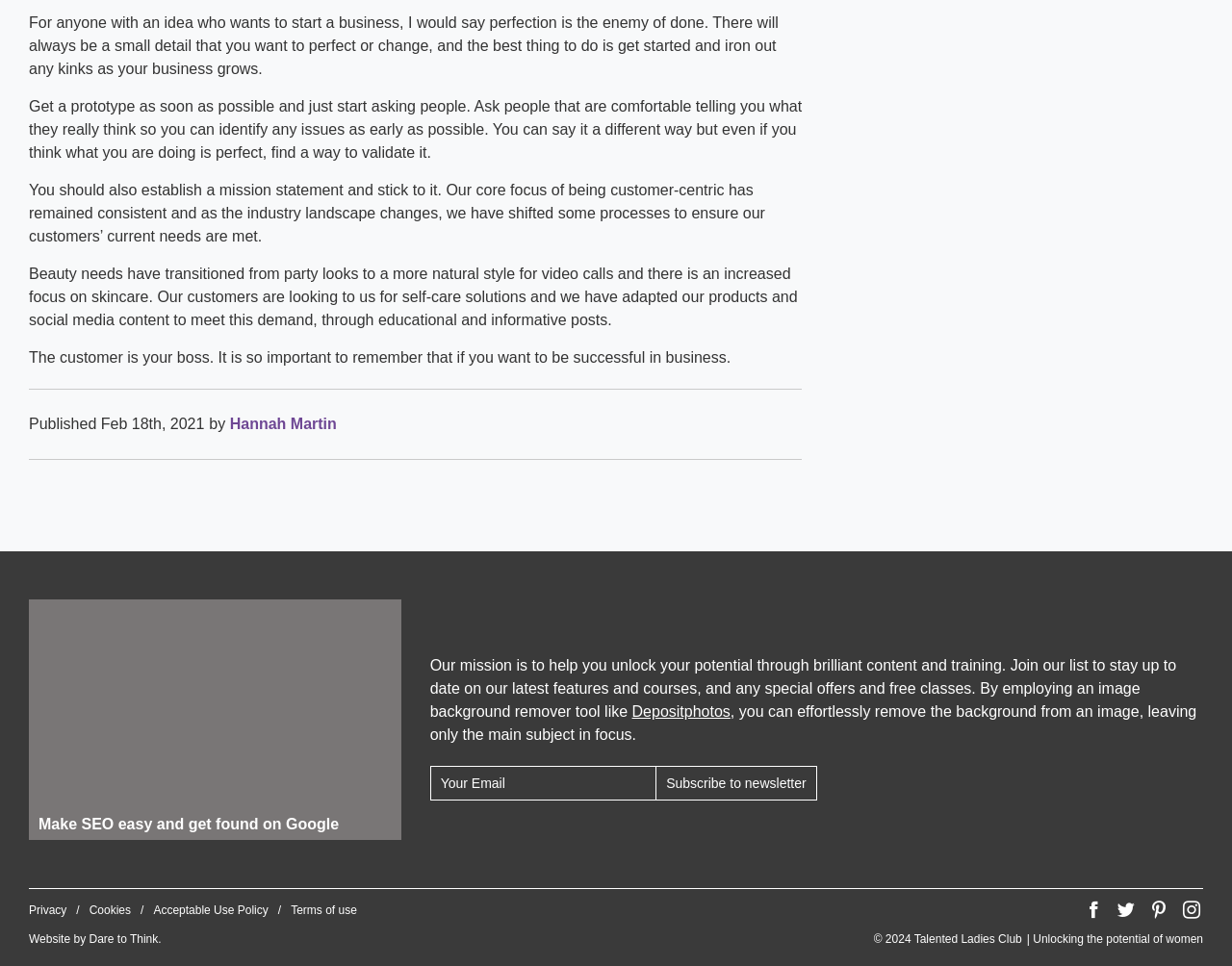Locate the bounding box of the UI element defined by this description: "name="submit" value="Subscribe to newsletter"". The coordinates should be given as four float numbers between 0 and 1, formatted as [left, top, right, bottom].

[0.532, 0.793, 0.663, 0.829]